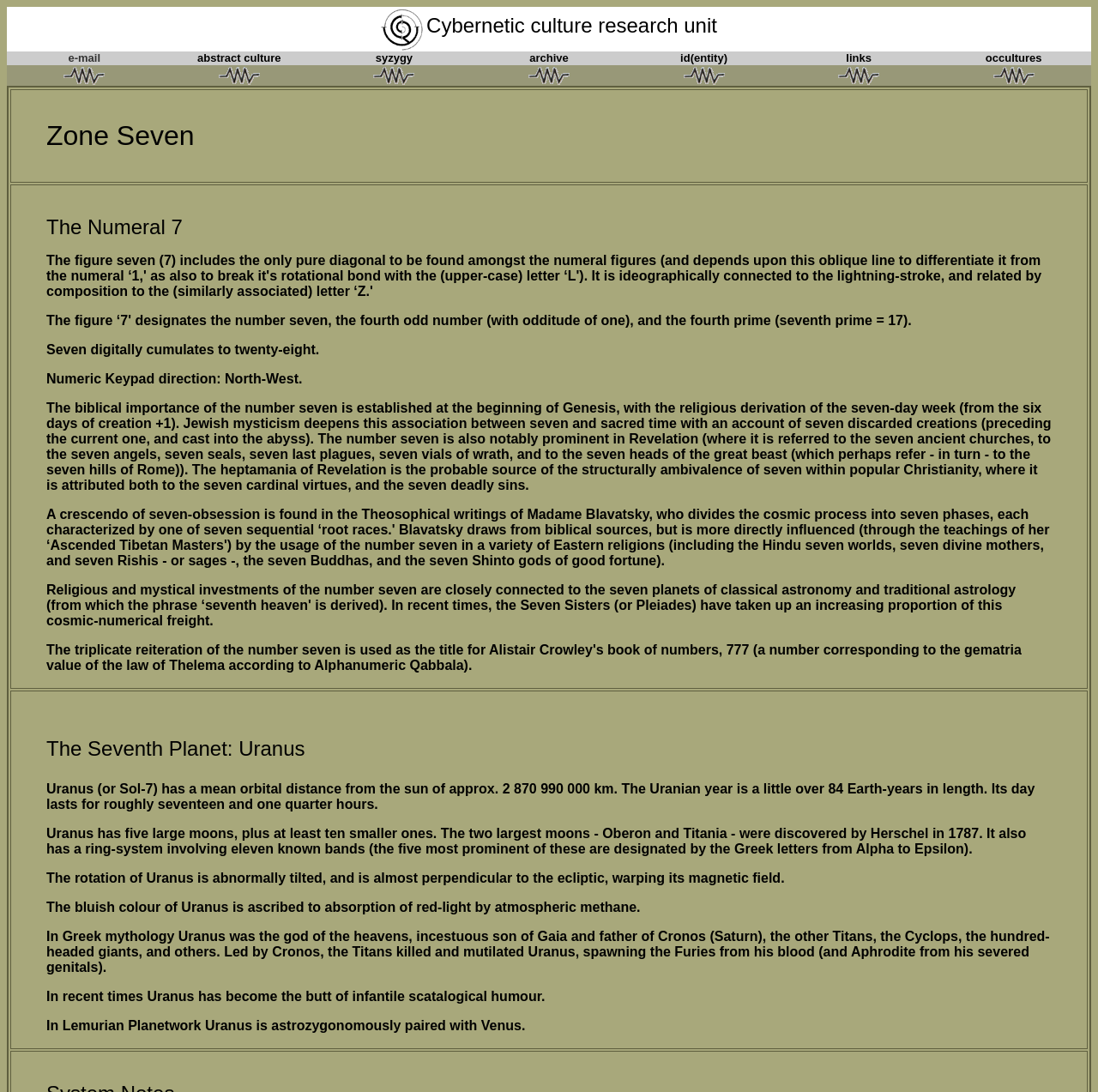Find and indicate the bounding box coordinates of the region you should select to follow the given instruction: "Learn about occultures".

[0.904, 0.066, 0.942, 0.08]